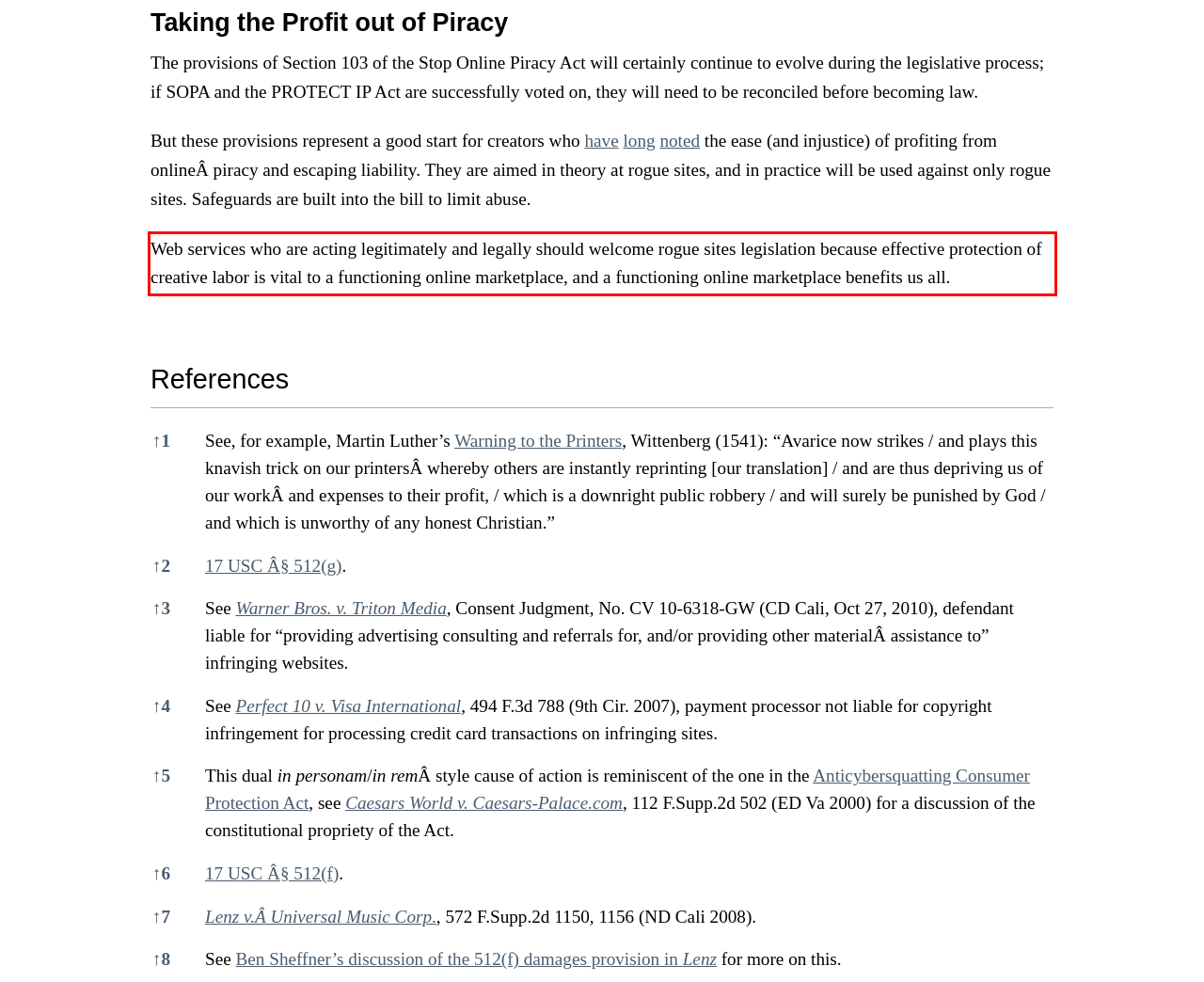Please analyze the screenshot of a webpage and extract the text content within the red bounding box using OCR.

Web services who are acting legitimately and legally should welcome rogue sites legislation because effective protection of creative labor is vital to a functioning online marketplace, and a functioning online marketplace benefits us all.